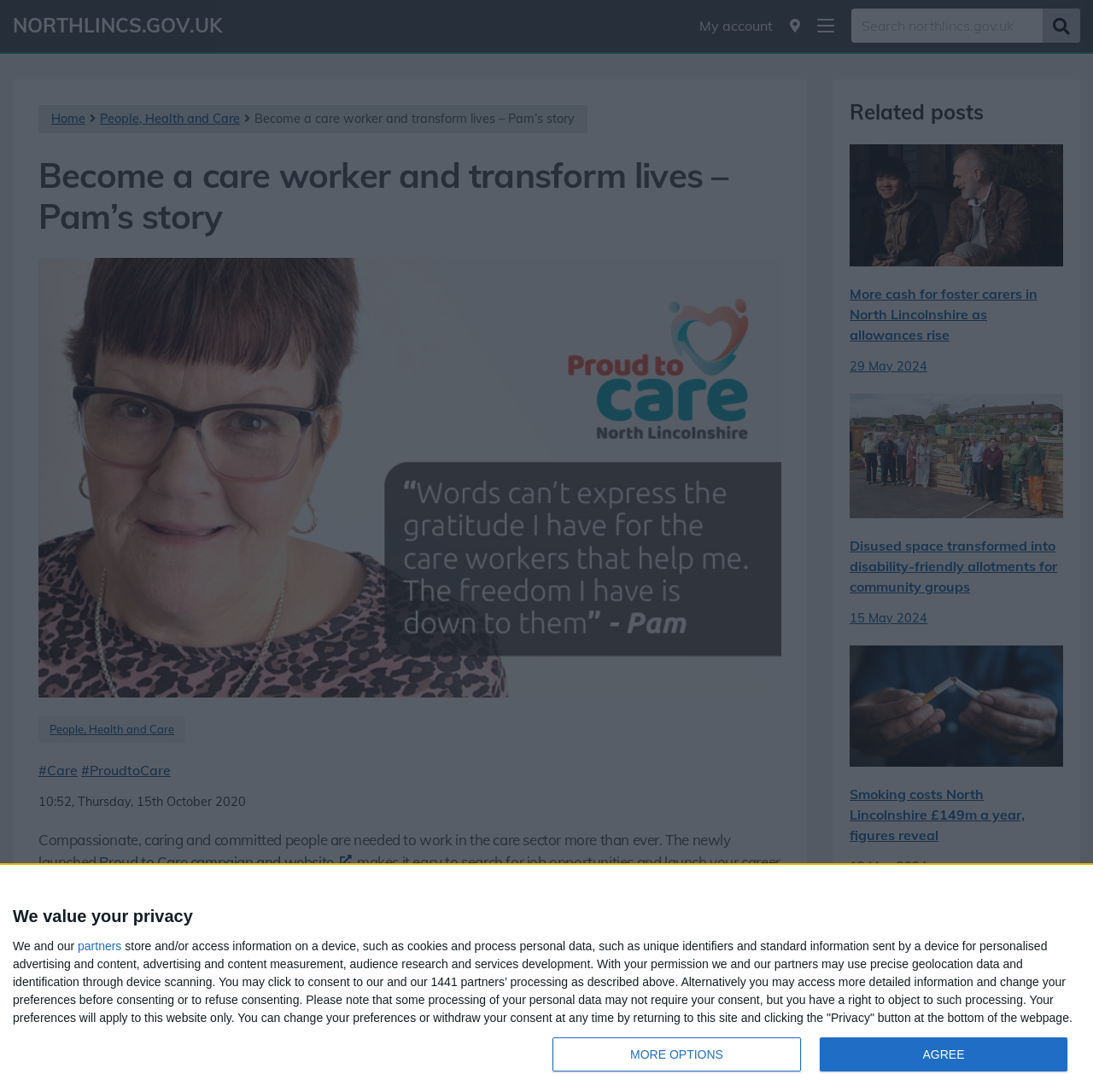From the webpage screenshot, predict the bounding box coordinates (top-left x, top-left y, bottom-right x, bottom-right y) for the UI element described here: #ProudtoCare

[0.074, 0.698, 0.156, 0.713]